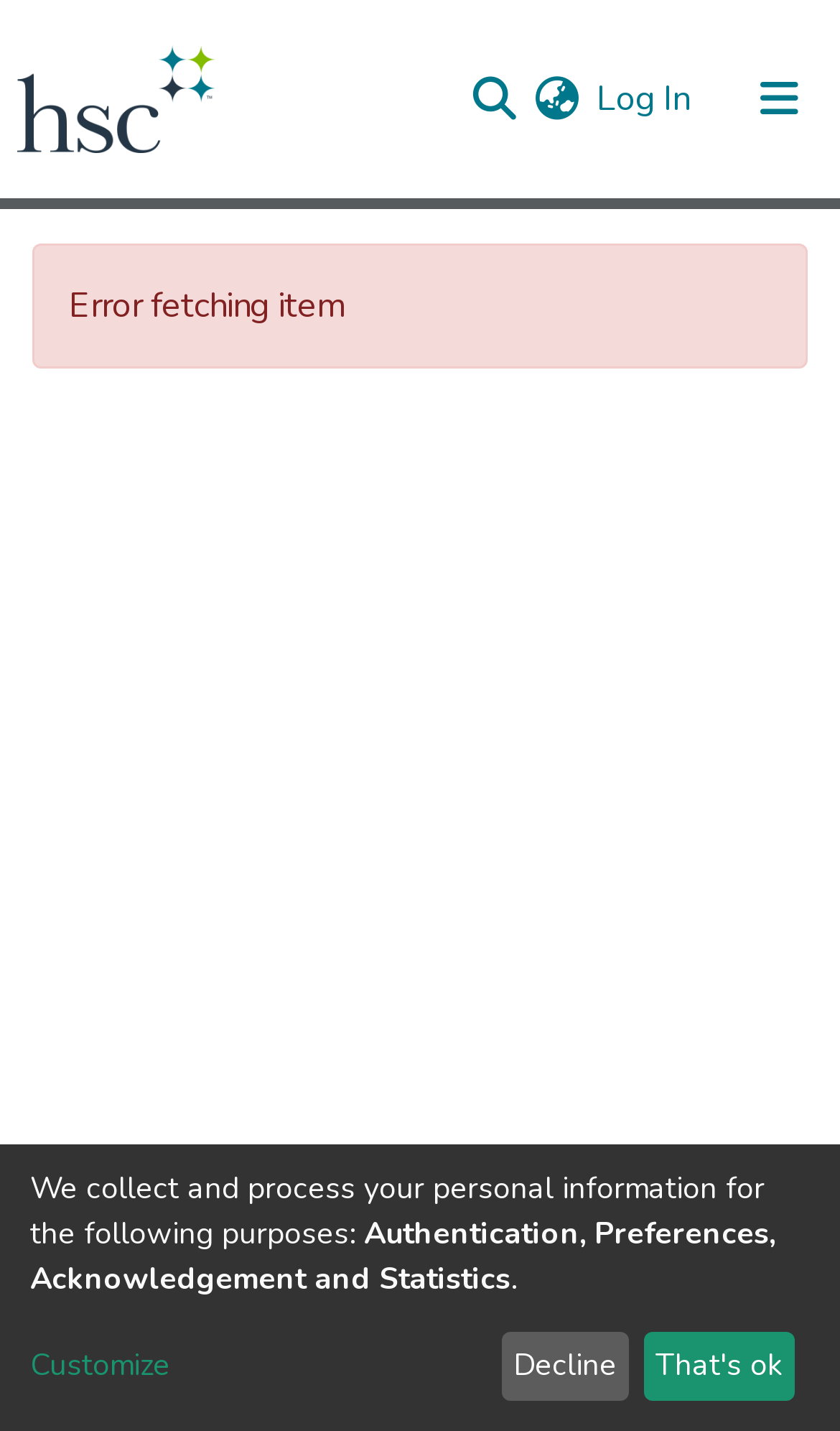How many language options are available?
Please provide a single word or phrase answer based on the image.

Unknown